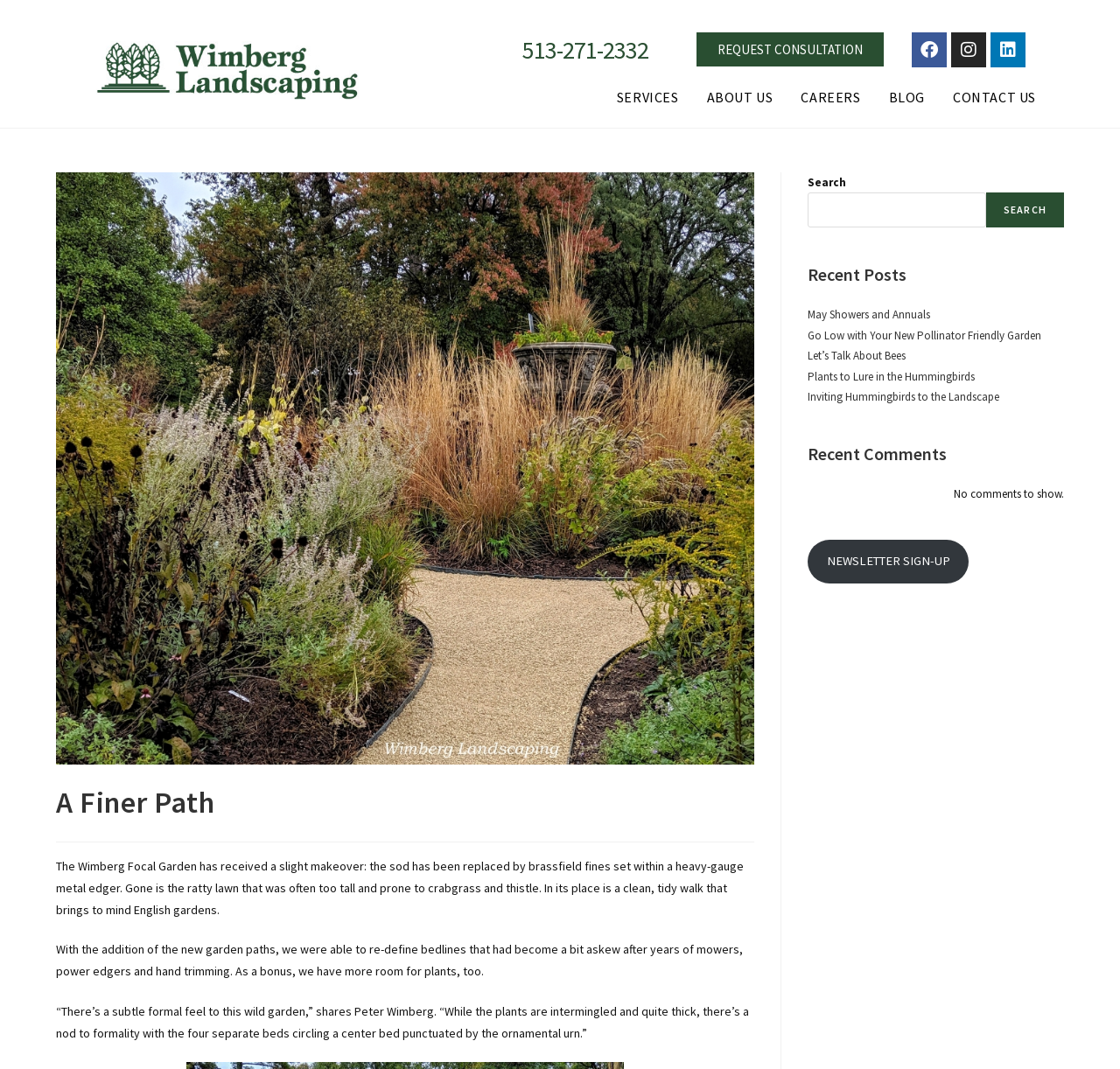Find the bounding box of the UI element described as: "Search". The bounding box coordinates should be given as four float values between 0 and 1, i.e., [left, top, right, bottom].

[0.88, 0.18, 0.95, 0.213]